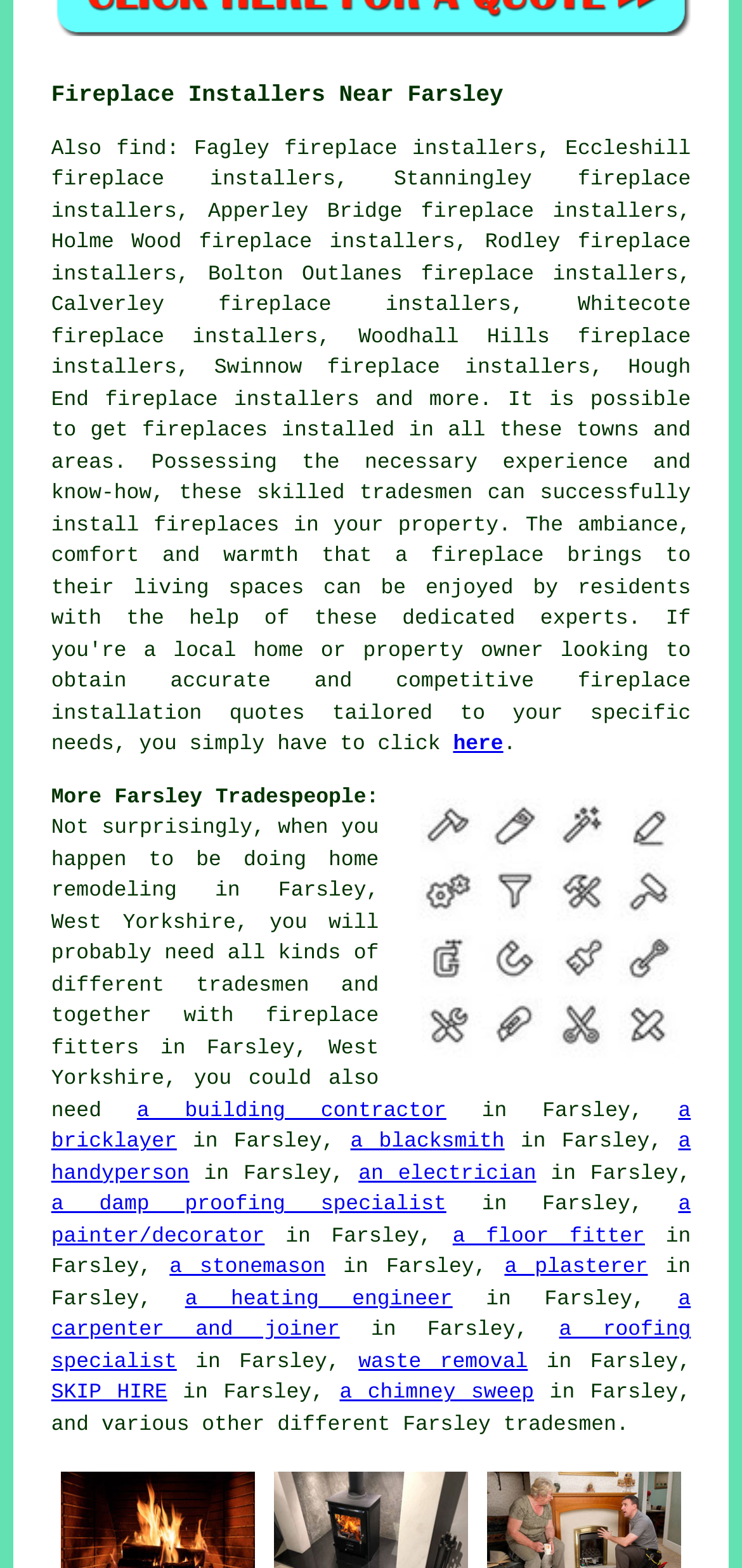Please identify the bounding box coordinates of the clickable area that will fulfill the following instruction: "Open Search". The coordinates should be in the format of four float numbers between 0 and 1, i.e., [left, top, right, bottom].

None